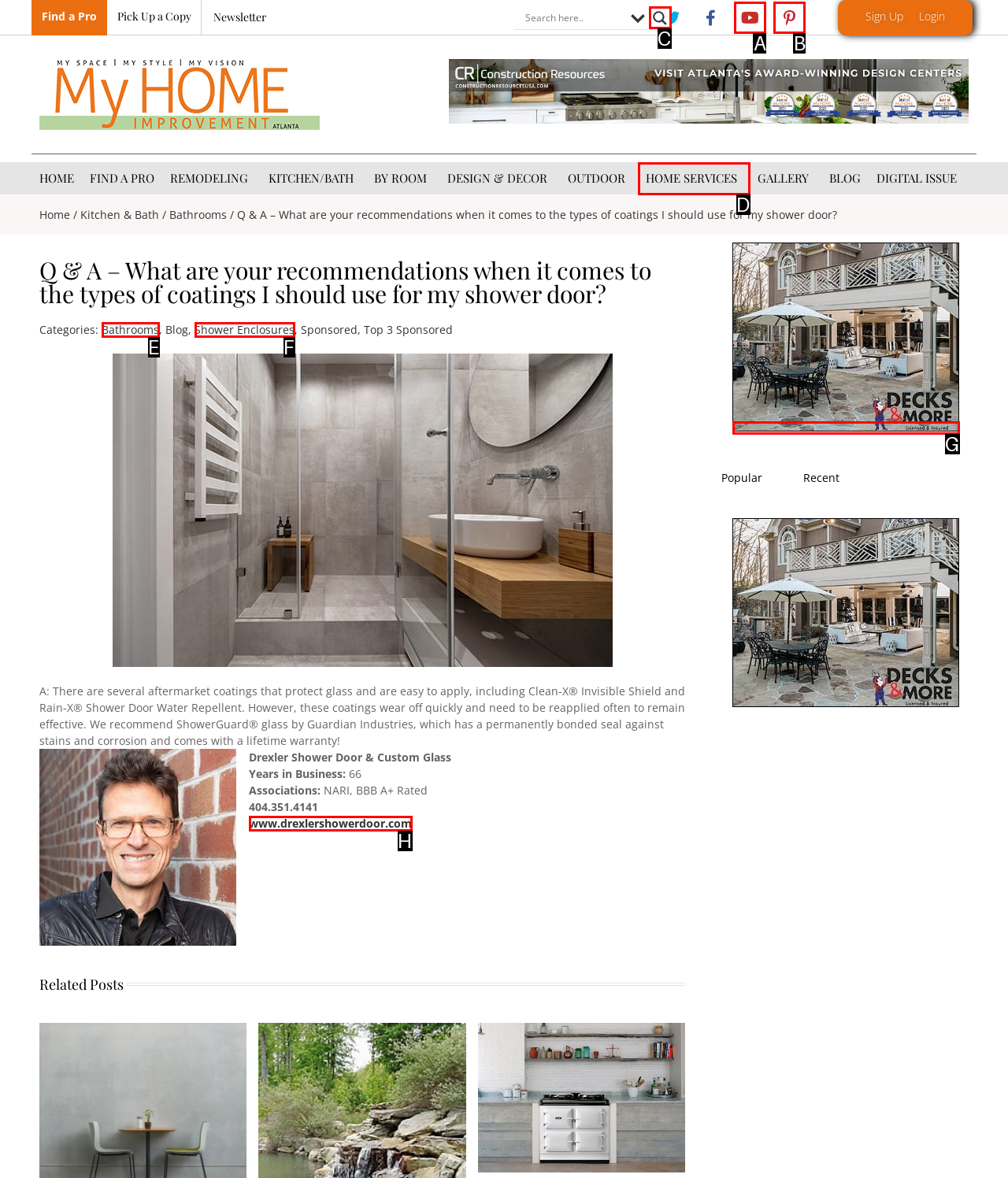Based on the description: www.drexlershowerdoor.com, identify the matching HTML element. Reply with the letter of the correct option directly.

H